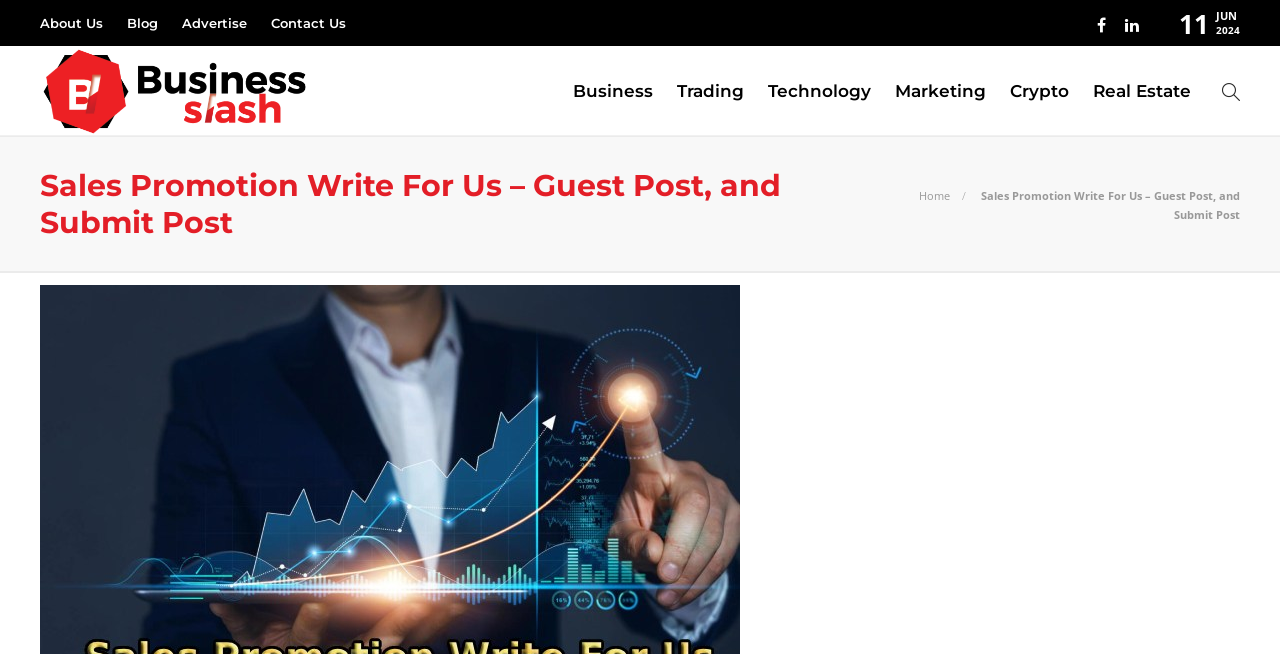Extract the bounding box coordinates for the UI element described by the text: "Blog". The coordinates should be in the form of [left, top, right, bottom] with values between 0 and 1.

[0.099, 0.005, 0.123, 0.066]